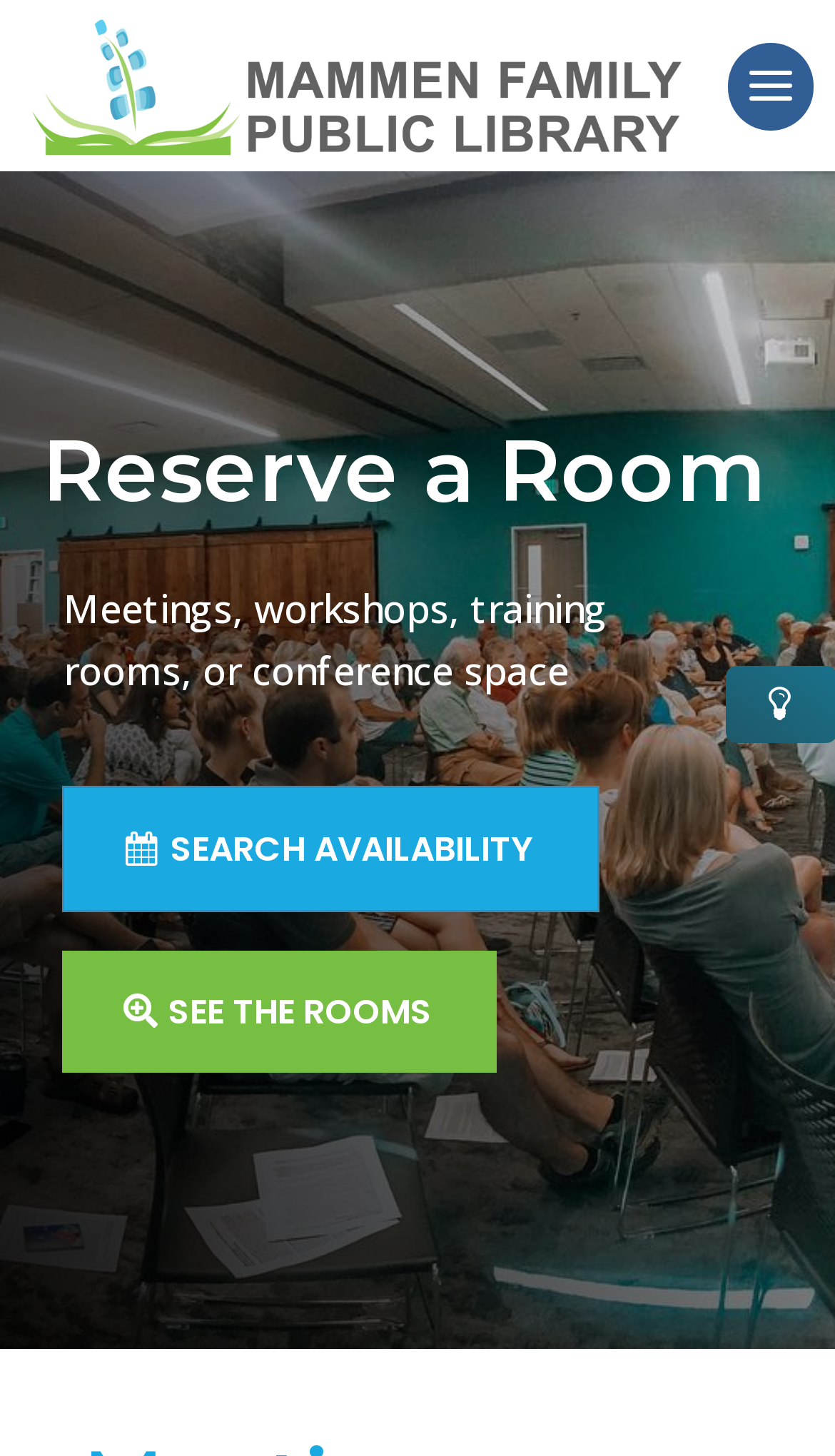Refer to the image and provide a thorough answer to this question:
What type of space can be reserved?

The text 'Meetings, workshops, training rooms, or conference space' indicates that the type of space that can be reserved on this webpage includes meeting space, training rooms, or conference space.